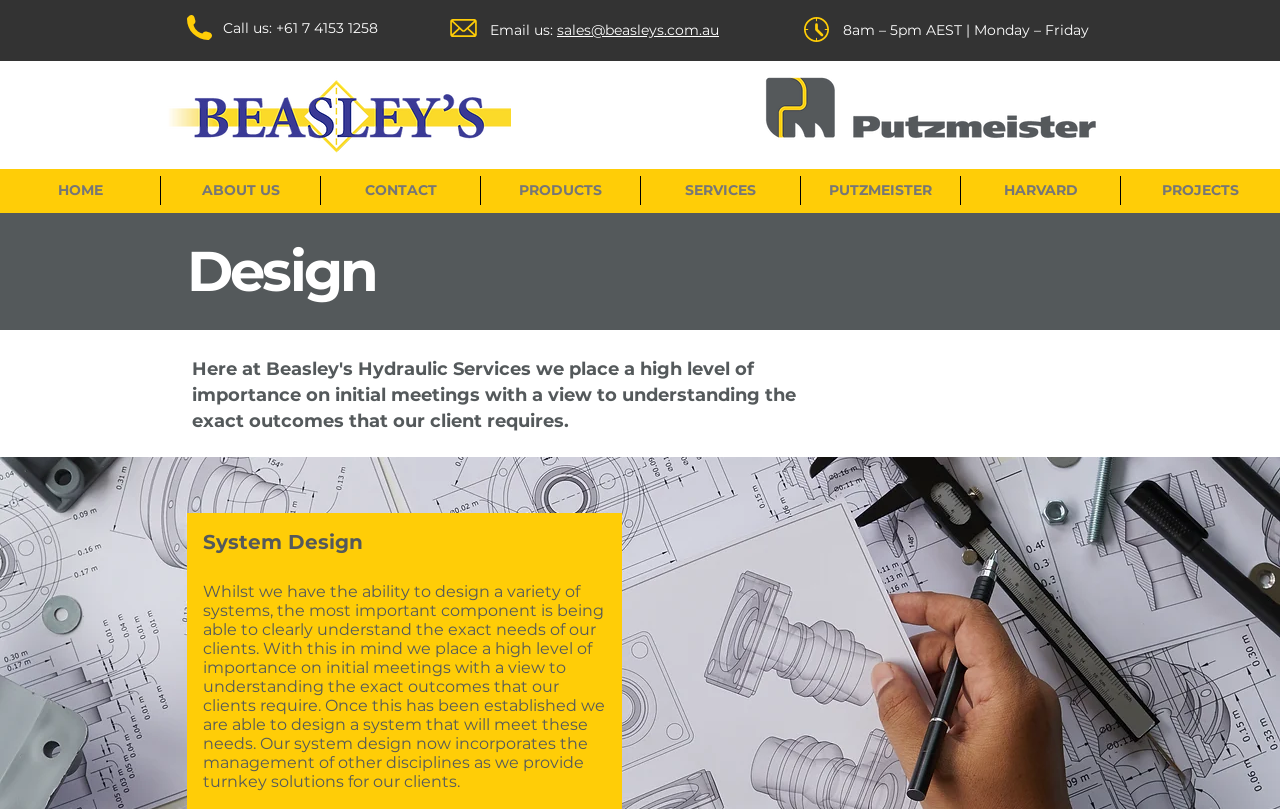Find the bounding box coordinates for the area that should be clicked to accomplish the instruction: "Call the phone number".

[0.222, 0.023, 0.295, 0.046]